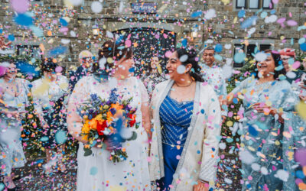What is the bride holding in her hand?
Respond to the question with a single word or phrase according to the image.

Bouquet